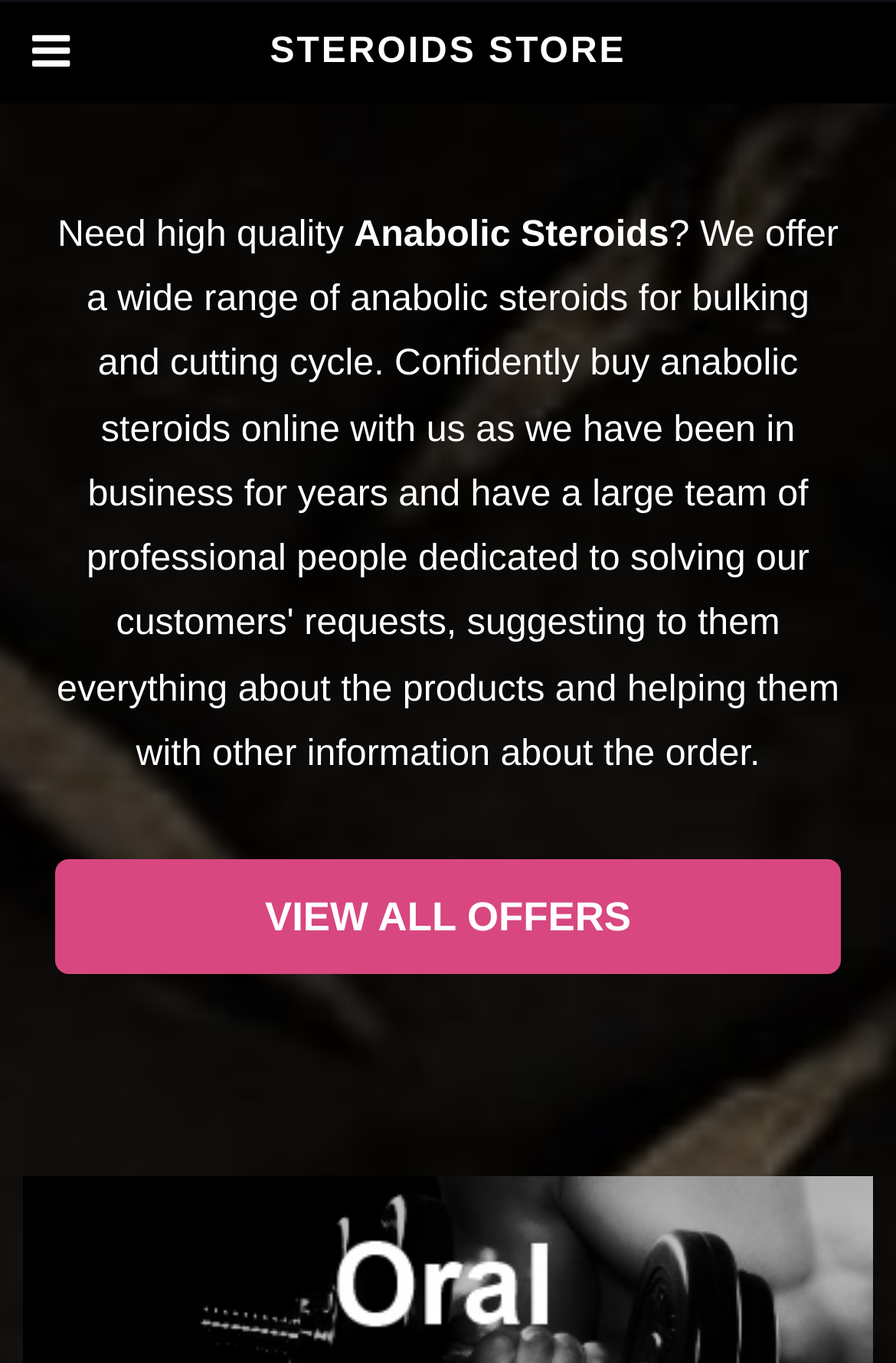From the element description View All Offers, predict the bounding box coordinates of the UI element. The coordinates must be specified in the format (top-left x, top-left y, bottom-right x, bottom-right y) and should be within the 0 to 1 range.

[0.063, 0.629, 0.937, 0.714]